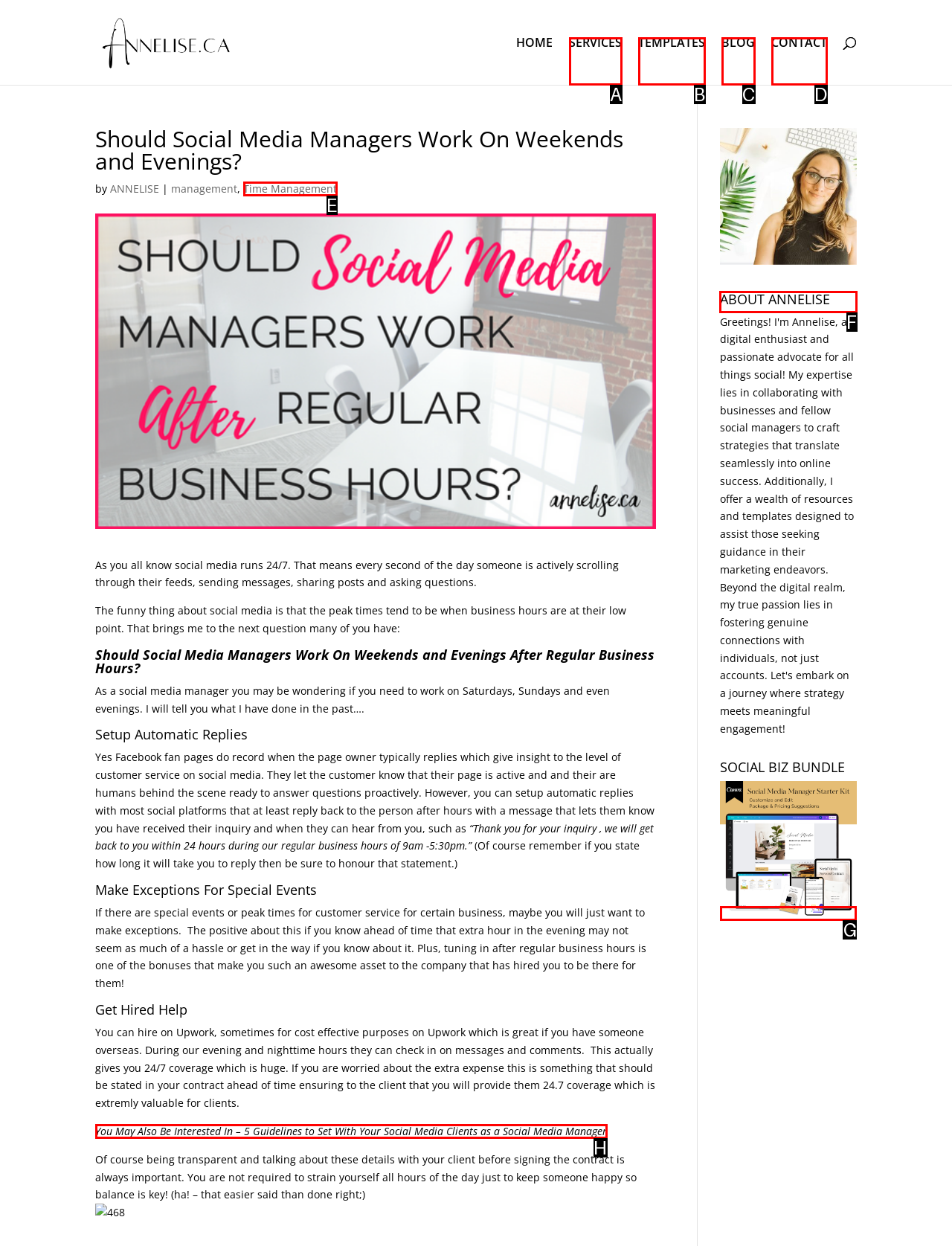Select the appropriate HTML element to click for the following task: Check the ABOUT ANNELISE section
Answer with the letter of the selected option from the given choices directly.

F